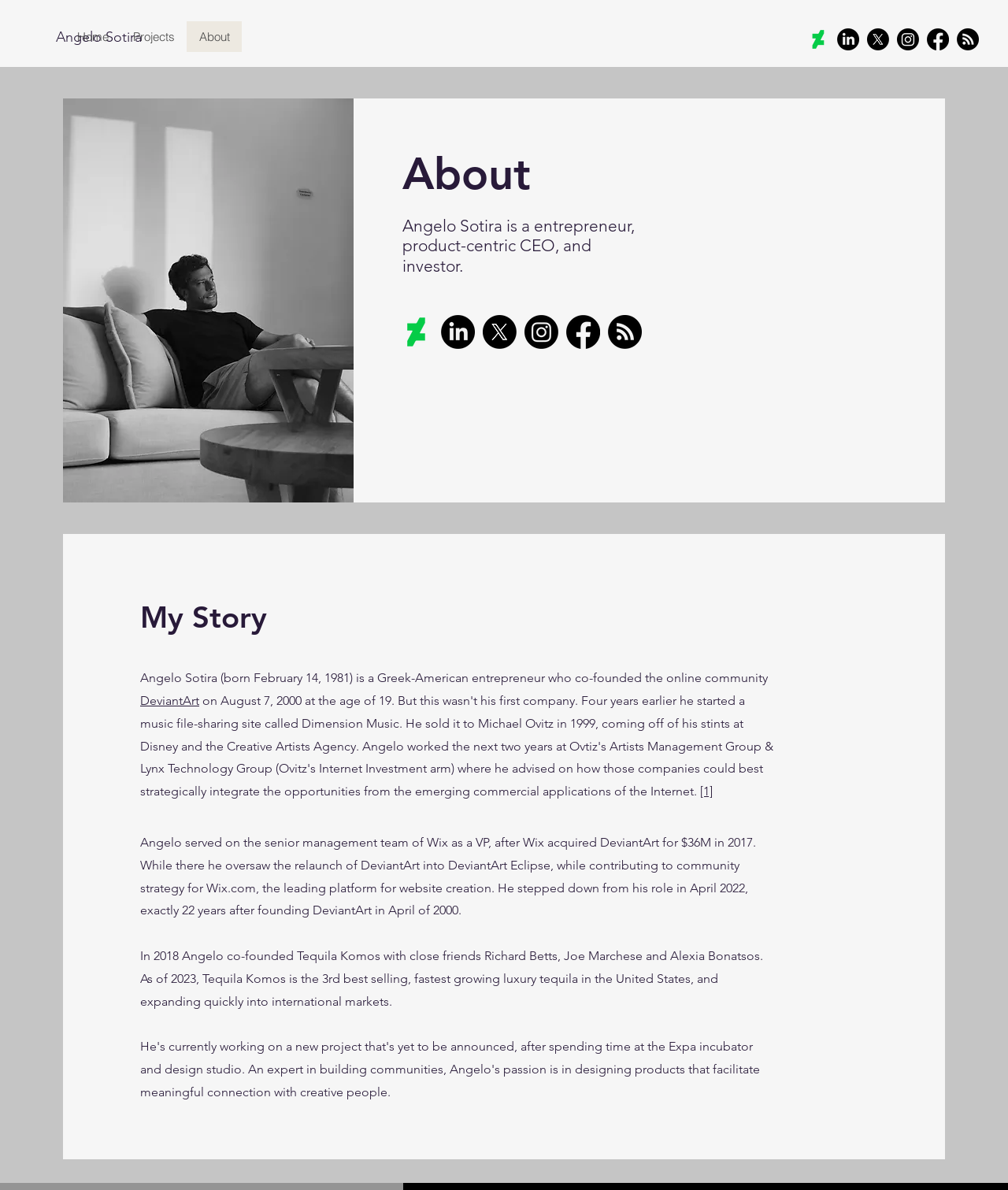Please specify the bounding box coordinates of the element that should be clicked to execute the given instruction: 'click HOME'. Ensure the coordinates are four float numbers between 0 and 1, expressed as [left, top, right, bottom].

None